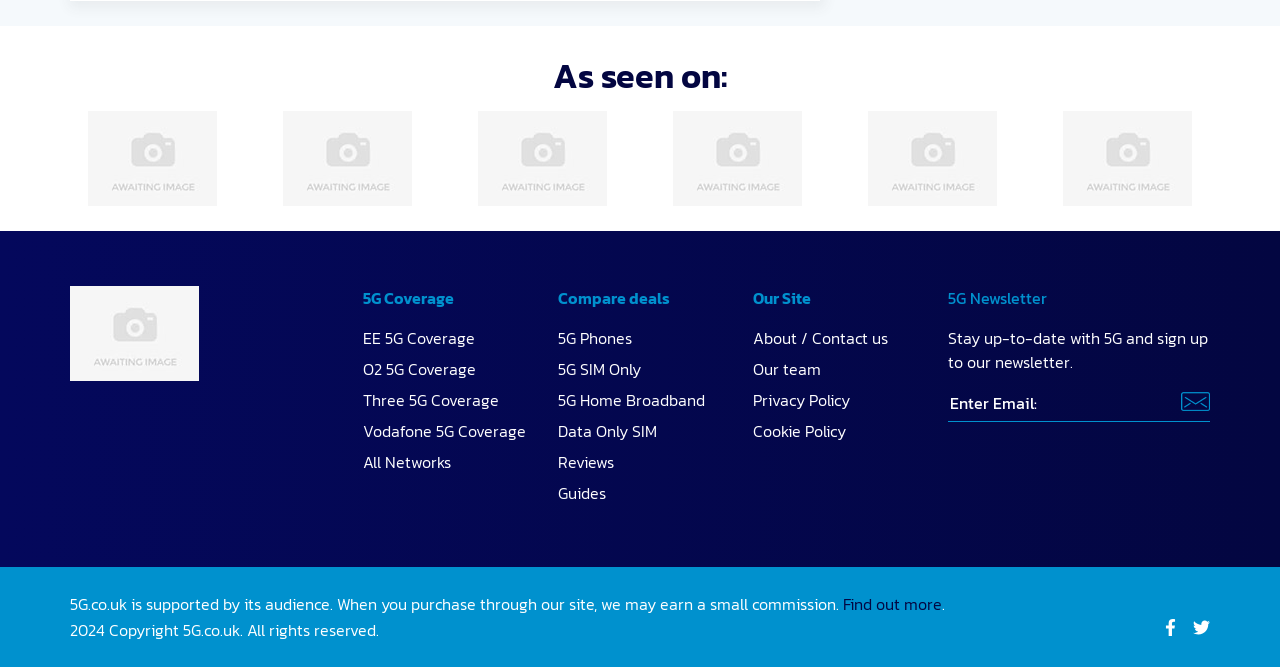Kindly respond to the following question with a single word or a brief phrase: 
What is the relationship between the website and its audience?

Supported by audience